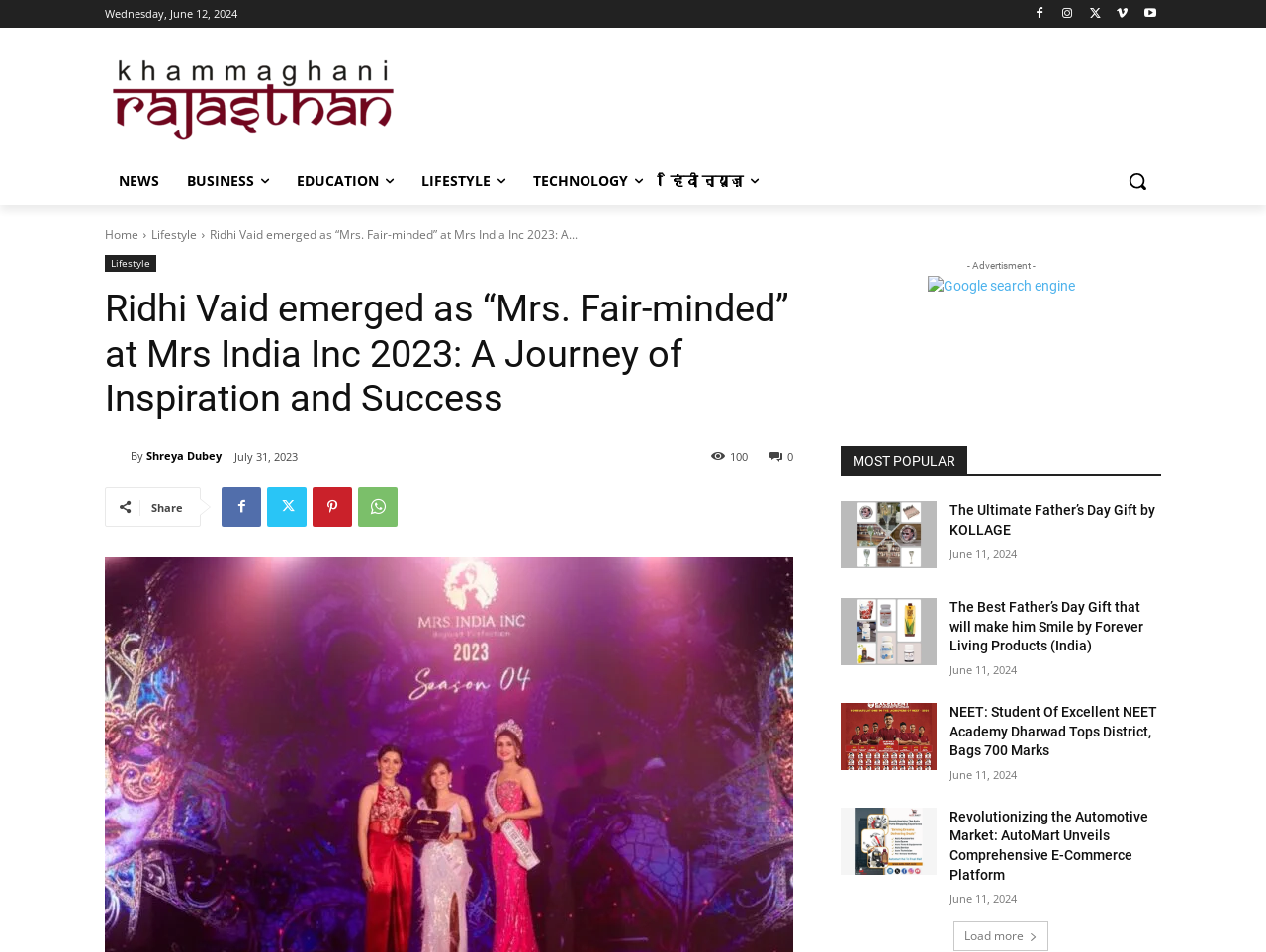Could you find the bounding box coordinates of the clickable area to complete this instruction: "Load more articles"?

[0.753, 0.968, 0.828, 0.999]